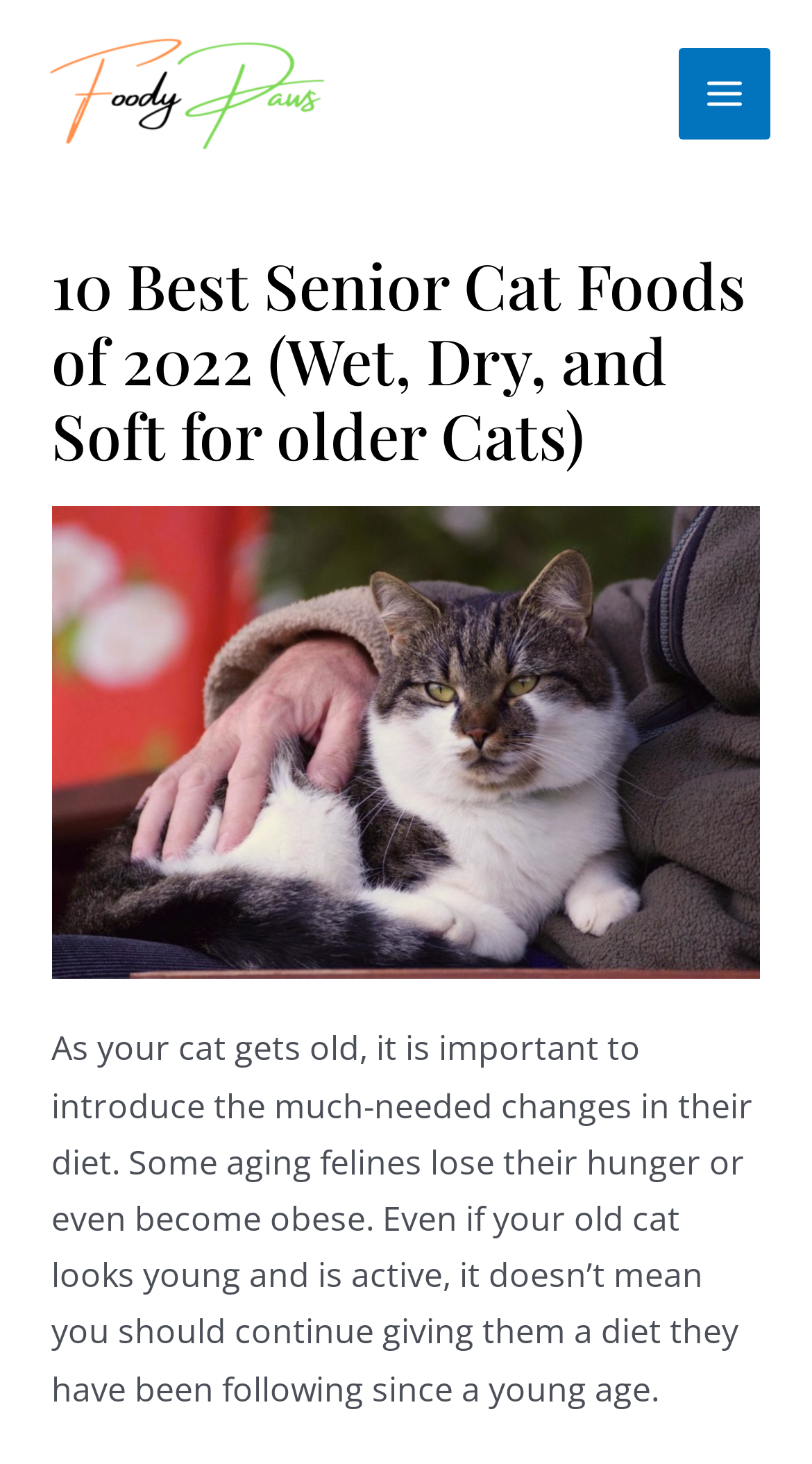Give a one-word or one-phrase response to the question: 
What is the main topic of this webpage?

Senior cat foods